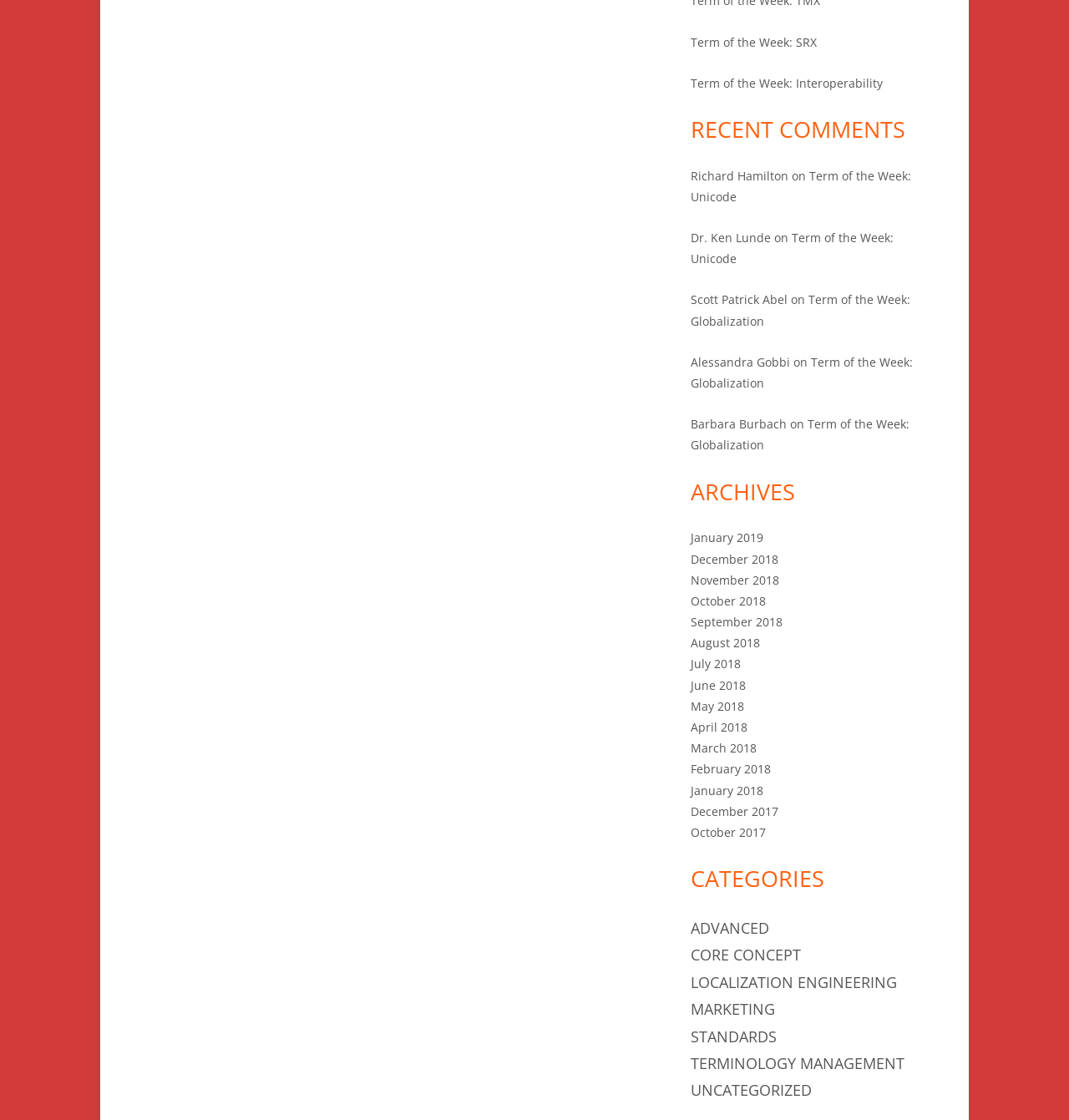Locate the bounding box coordinates of the clickable area to execute the instruction: "Read recent comments". Provide the coordinates as four float numbers between 0 and 1, represented as [left, top, right, bottom].

[0.646, 0.101, 0.875, 0.13]